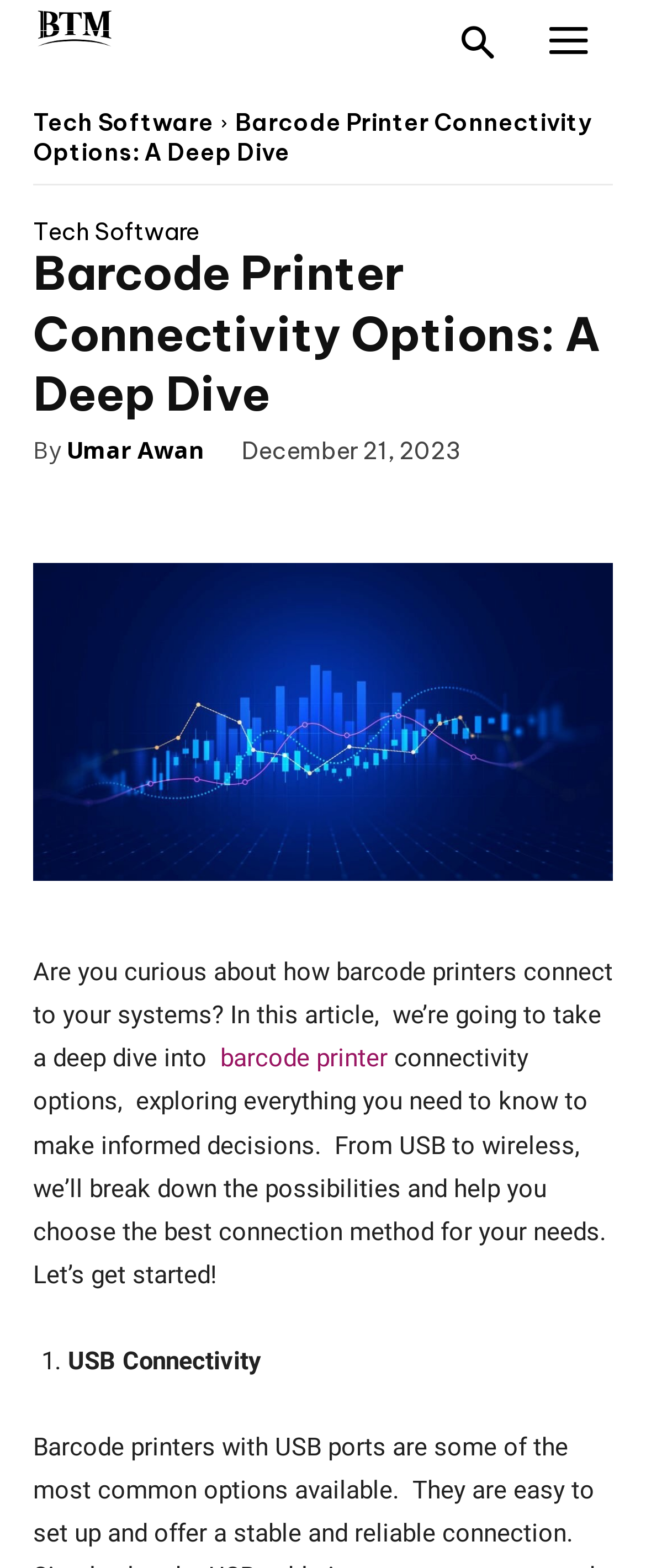Give an extensive and precise description of the webpage.

The webpage is about barcode printer connectivity options, with a focus on helping readers make informed decisions. At the top left, there is a logo and a link to "Tech Software". Below the logo, there is a heading that reads "Barcode Printer Connectivity Options: A Deep Dive" and a link to the same text. 

To the right of the logo, there is a link to the author's name, "Umar Awan", and a timestamp indicating the article was published on December 21, 2023. There are also four social media links, represented by icons, situated below the author's name.

The main content of the webpage starts with a brief introduction, which explains that the article will explore barcode printer connectivity options in detail. The introduction is followed by a link to the term "barcode printer". 

The article then dives into the different connectivity options, with the first option being "USB Connectivity", which is marked with a numbered list marker. The text describing this option is positioned to the right of the list marker.